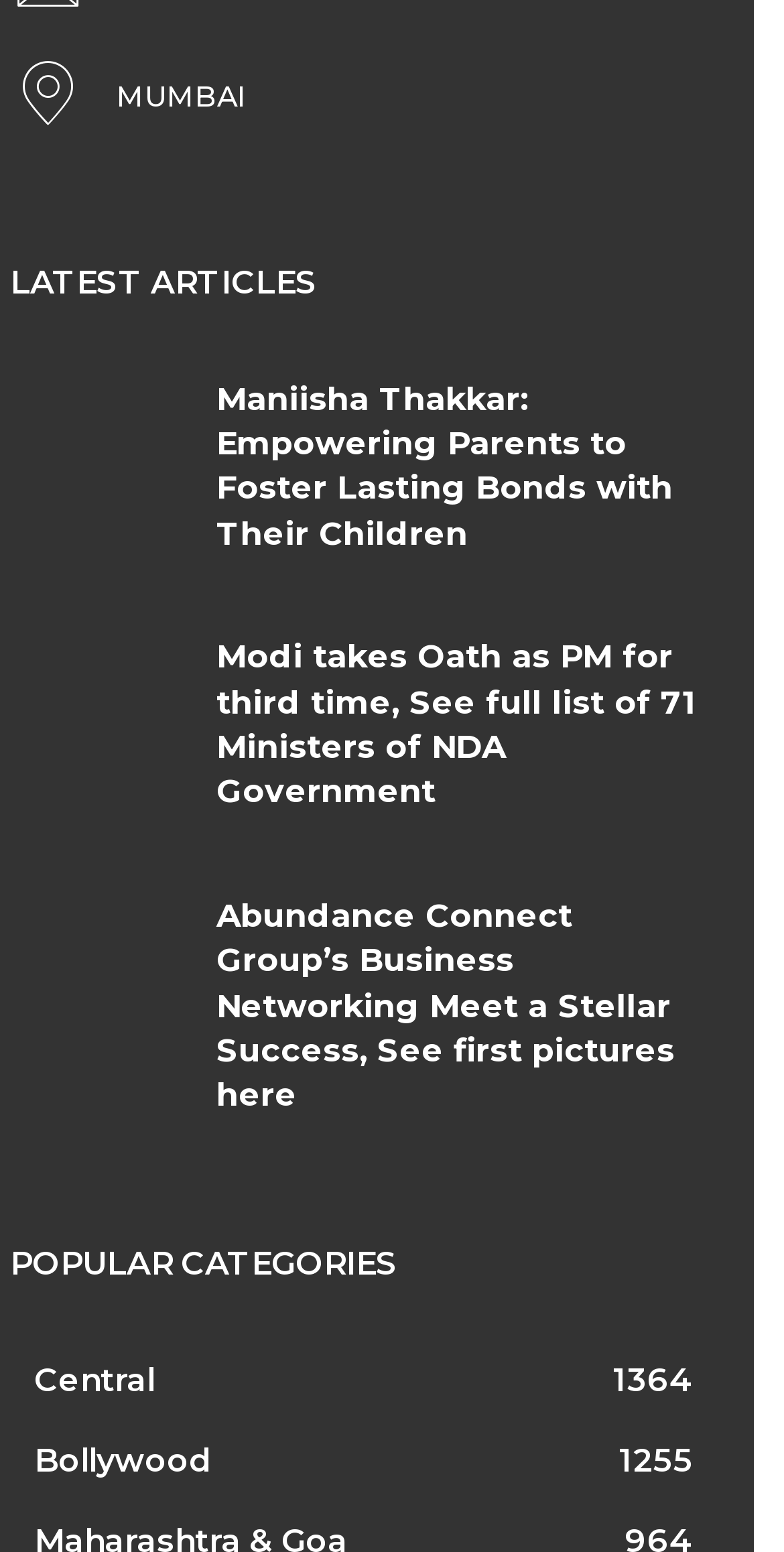Provide the bounding box coordinates of the area you need to click to execute the following instruction: "Browse Central category".

[0.044, 0.877, 0.197, 0.901]